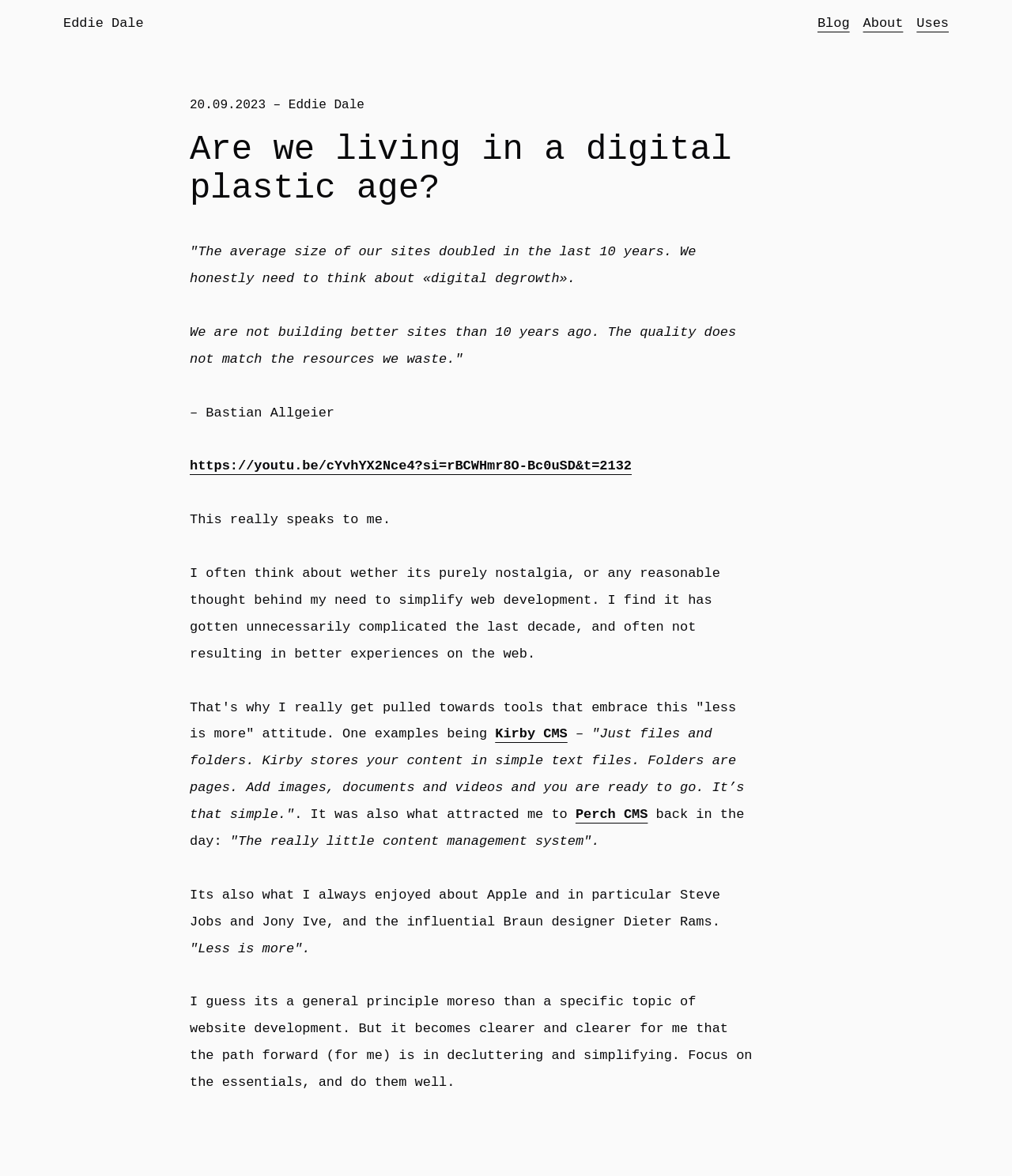Using the element description provided, determine the bounding box coordinates in the format (top-left x, top-left y, bottom-right x, bottom-right y). Ensure that all values are floating point numbers between 0 and 1. Element description: Program of Study

None